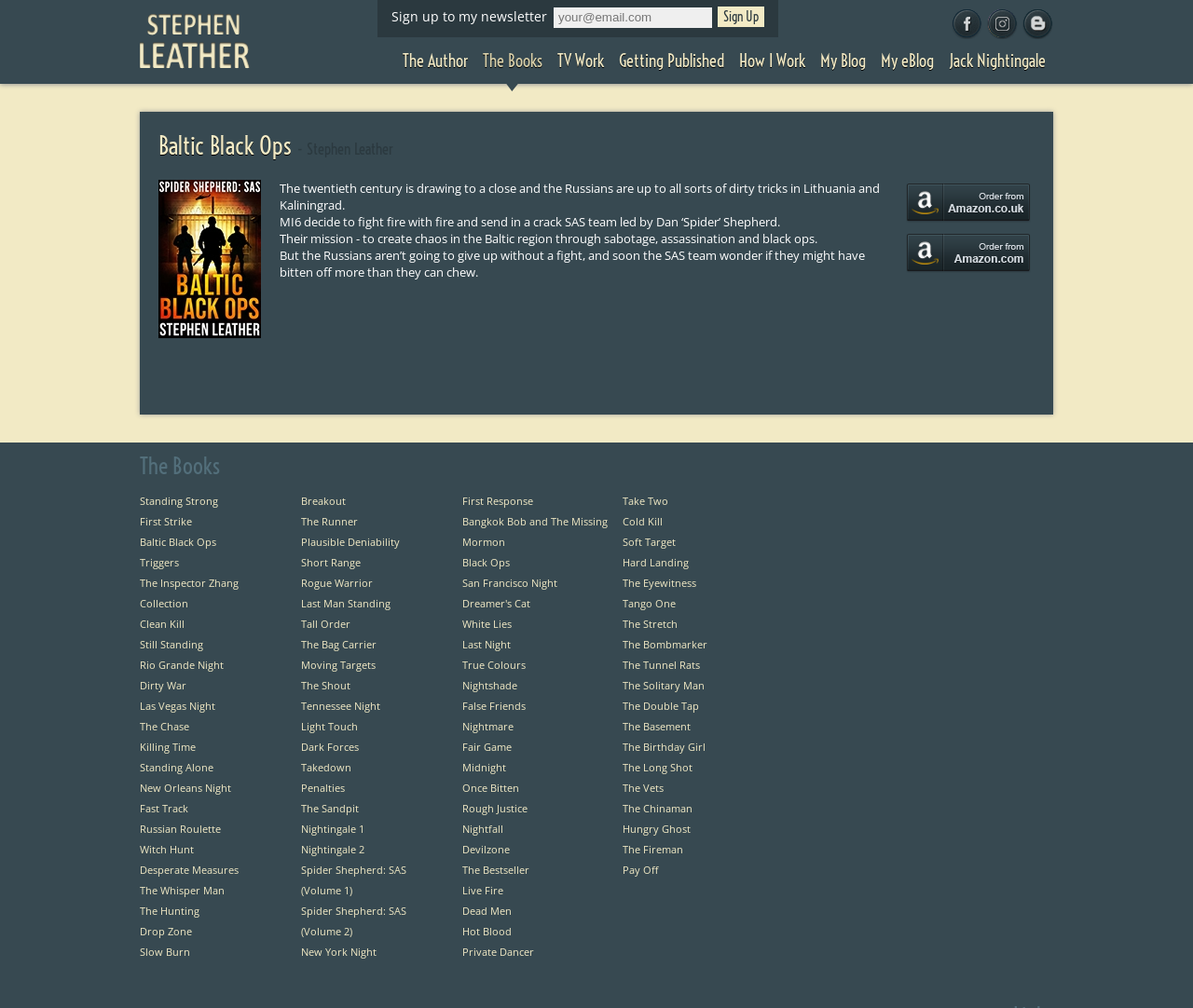Could you indicate the bounding box coordinates of the region to click in order to complete this instruction: "Check out the blog".

[0.681, 0.05, 0.732, 0.071]